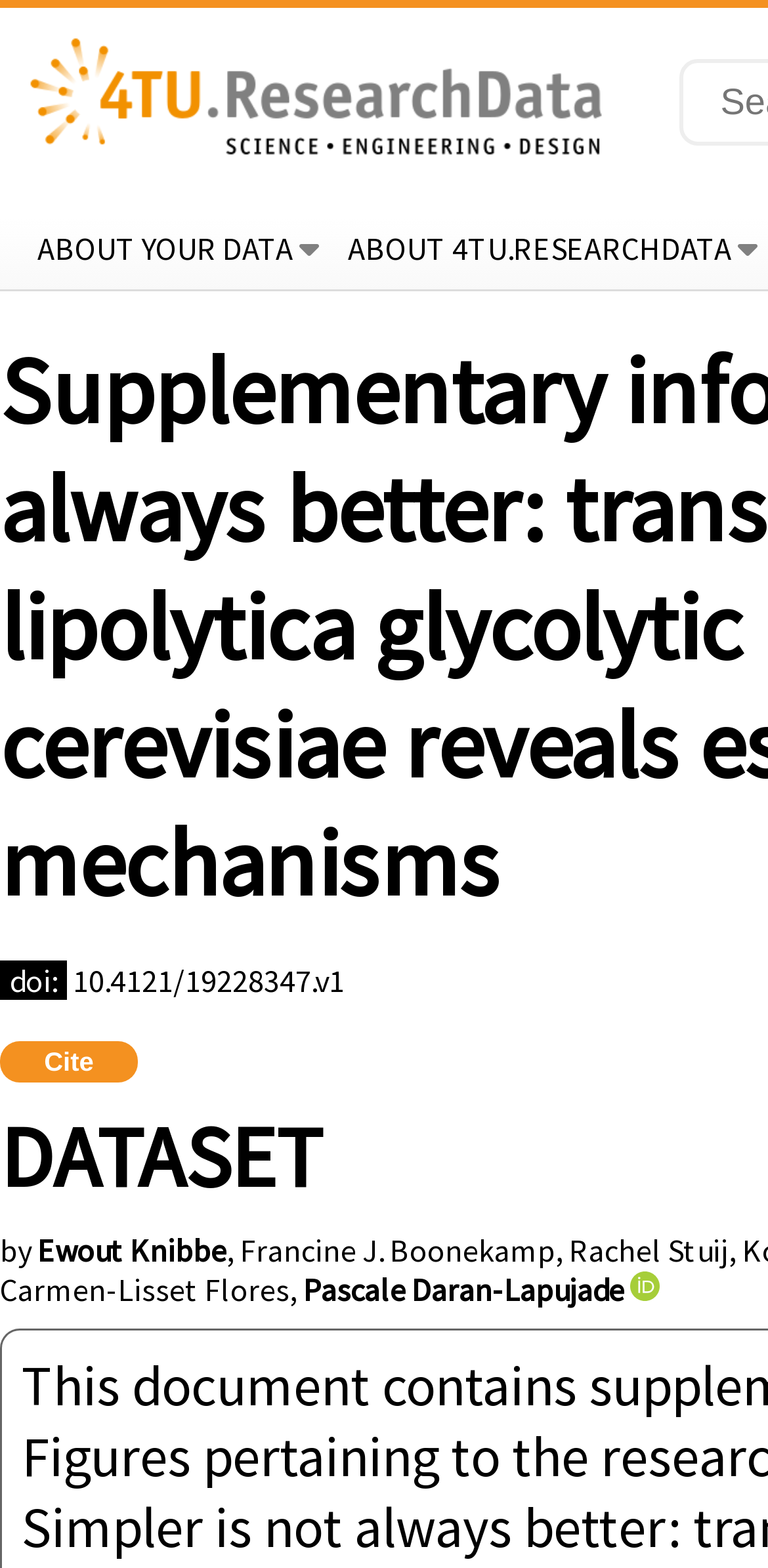Find the bounding box of the UI element described as: "Rachel Stuij". The bounding box coordinates should be given as four float values between 0 and 1, i.e., [left, top, right, bottom].

[0.741, 0.785, 0.949, 0.81]